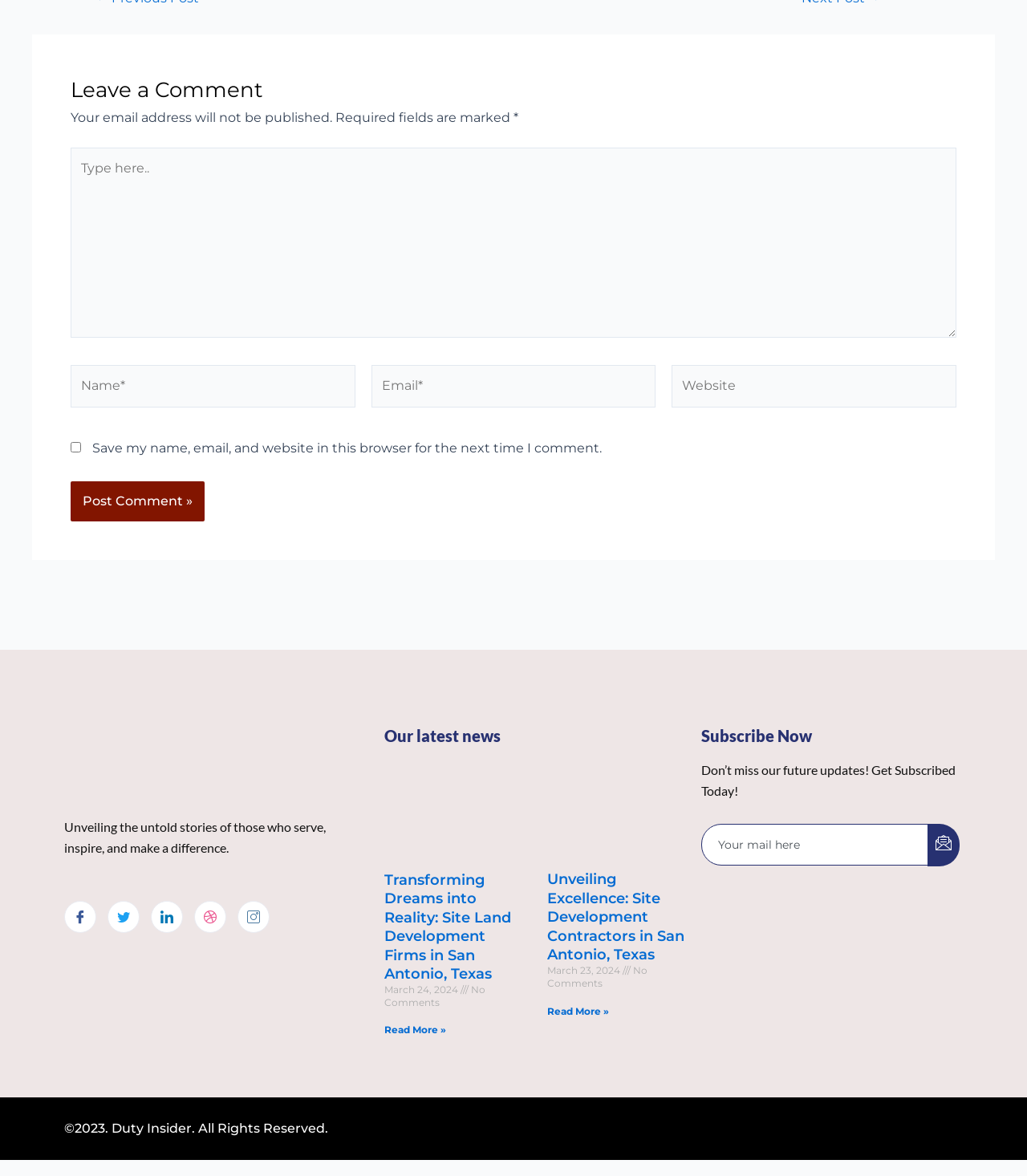Respond with a single word or phrase to the following question:
What is required to submit a comment?

Name and email